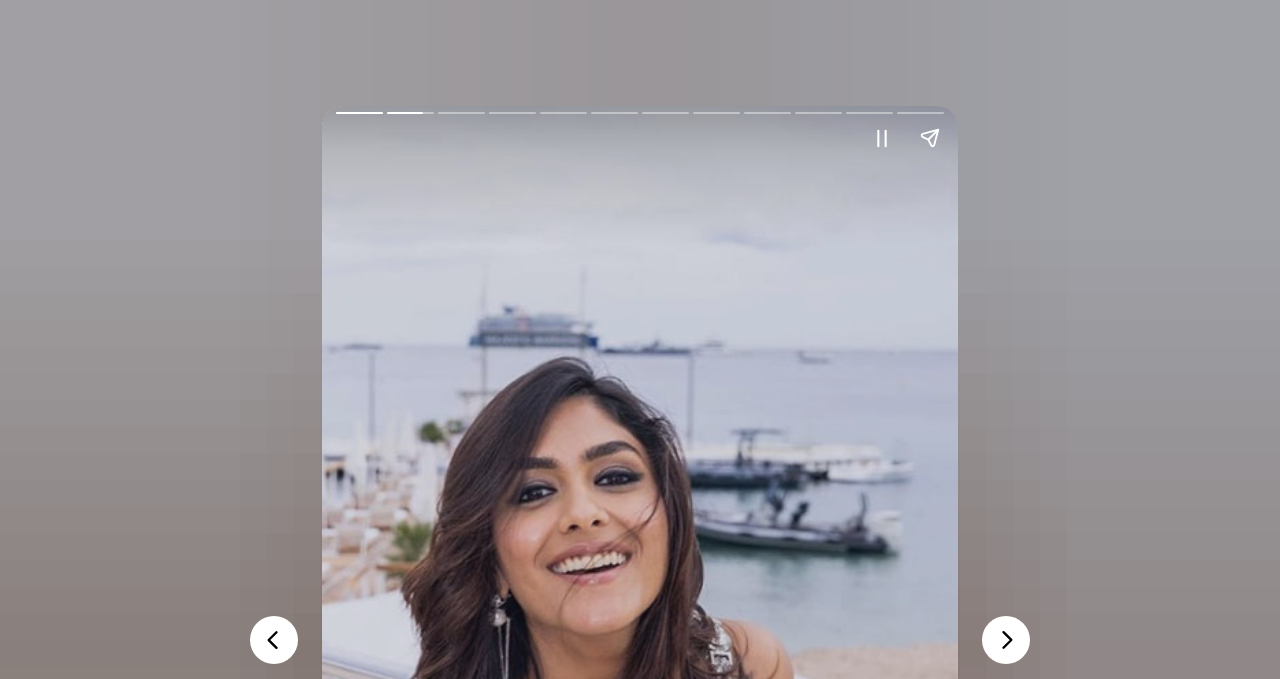Please extract the title of the webpage.

Angad Bedi and Mrunal Thakur's Romantic Chemistry Shines in the Sequel